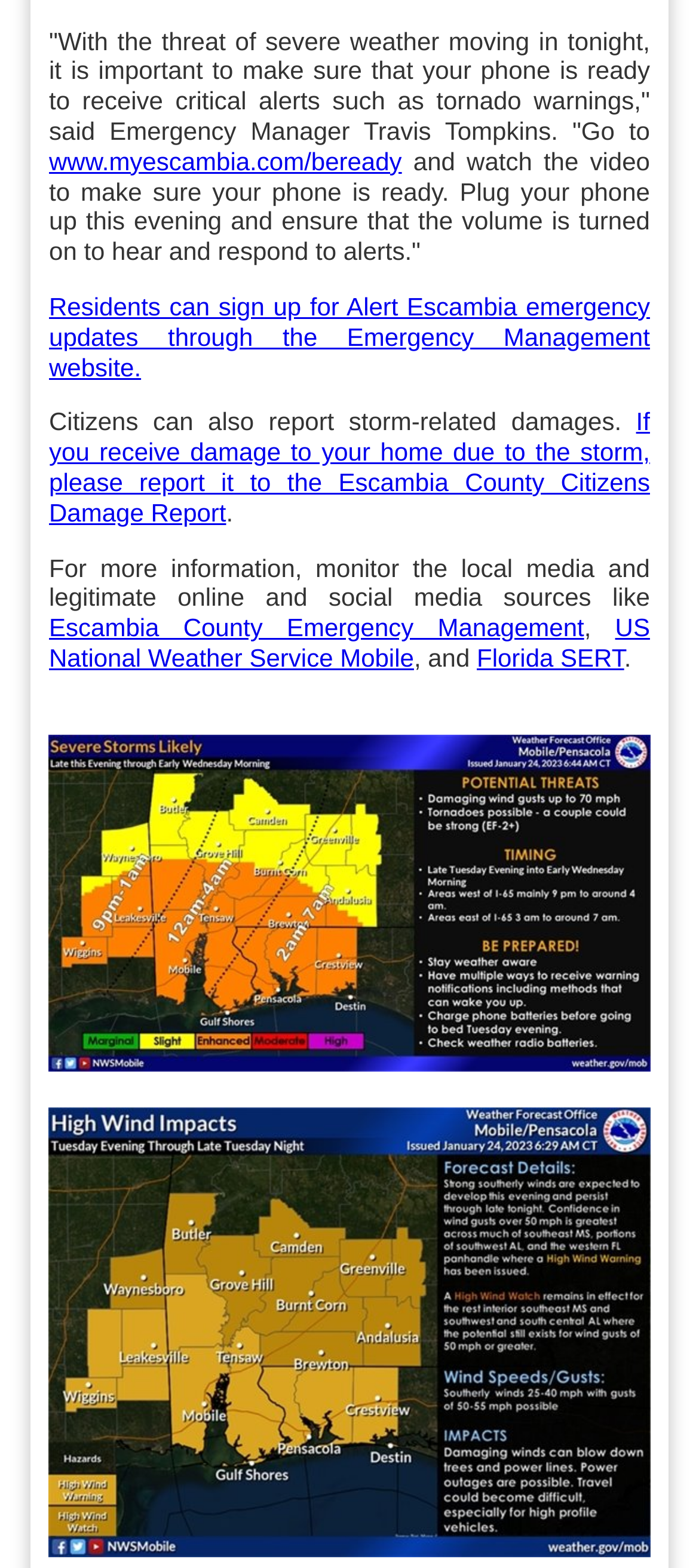Could you determine the bounding box coordinates of the clickable element to complete the instruction: "visit the Emergency Management website"? Provide the coordinates as four float numbers between 0 and 1, i.e., [left, top, right, bottom].

[0.07, 0.186, 0.93, 0.243]